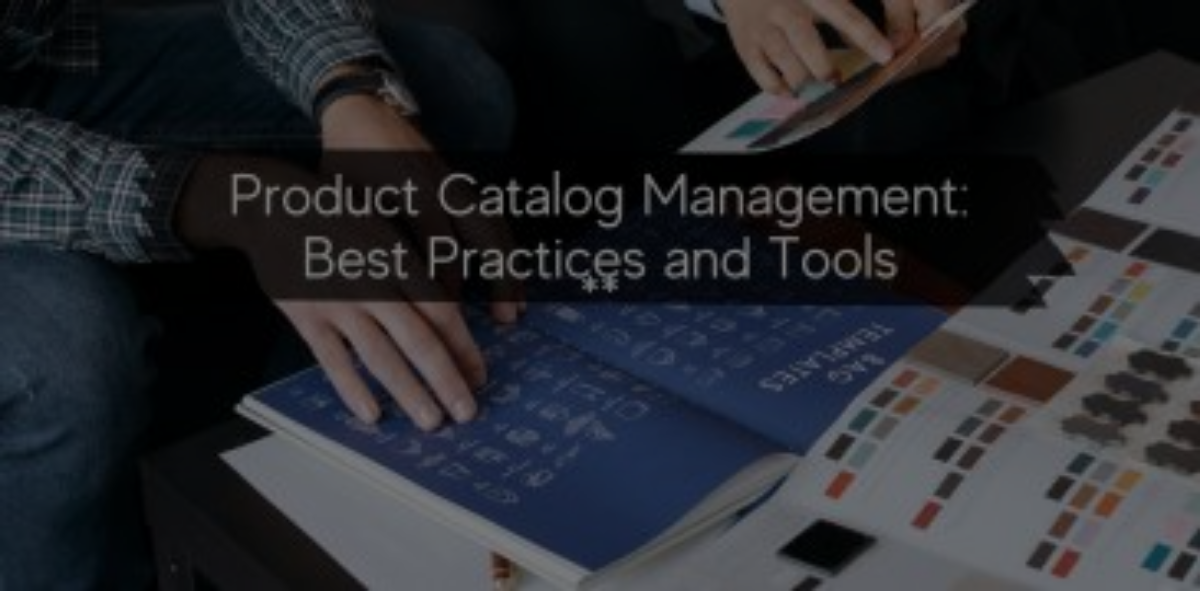Explain the contents of the image with as much detail as possible.

The image features a close-up of hands interacting with a product catalog, emphasizing the theme of "Product Catalog Management: Best Practices and Tools." One hand is seen flipping through a blue page filled with various icons and illustrations, while the other hand holds a set of colorful samples, suggesting a hands-on approach to product presentation. This visual representation underscores the importance of effective product catalog management in eCommerce, highlighting the need for visually appealing and organized materials that attract customers and enhance sales. The surrounding environment suggests a collaborative workspace, ideal for brainstorming and developing product strategies.